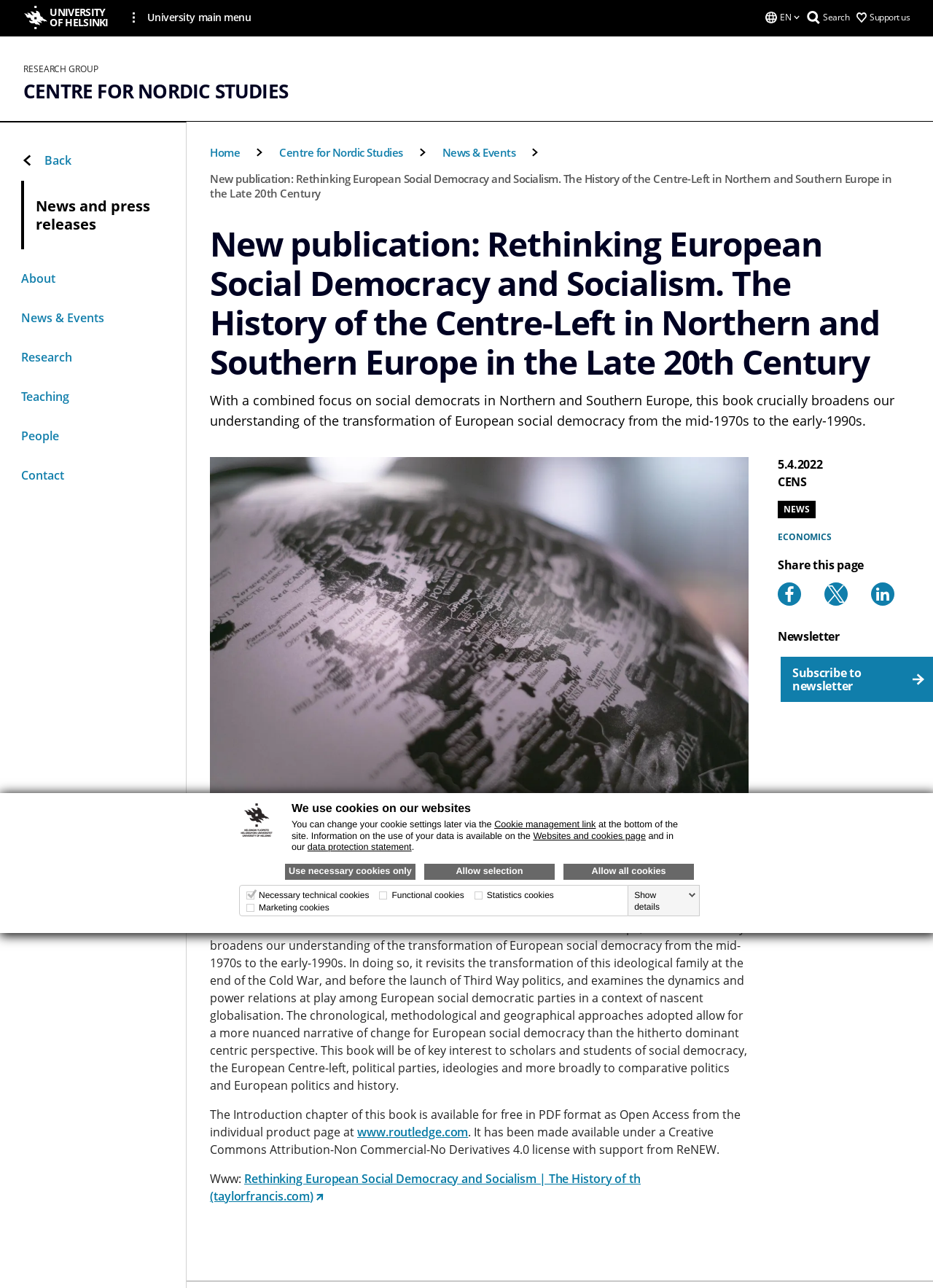Find the bounding box coordinates of the clickable area required to complete the following action: "Read the 'New publication: Rethinking European Social Democracy and Socialism...' article".

[0.225, 0.174, 0.975, 0.296]